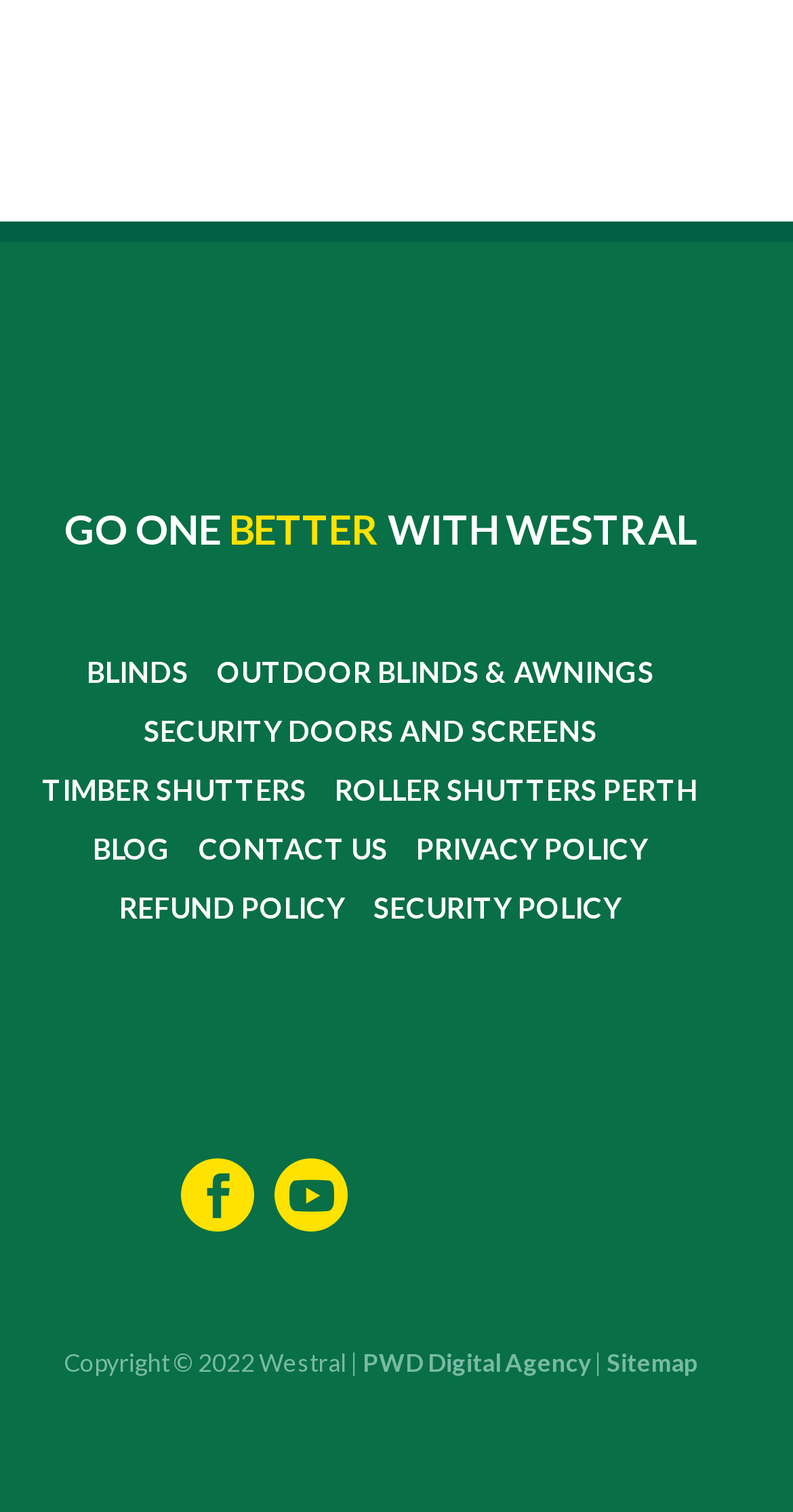Locate the bounding box coordinates of the area you need to click to fulfill this instruction: 'Check the PRIVACY POLICY'. The coordinates must be in the form of four float numbers ranging from 0 to 1: [left, top, right, bottom].

[0.525, 0.547, 0.817, 0.577]